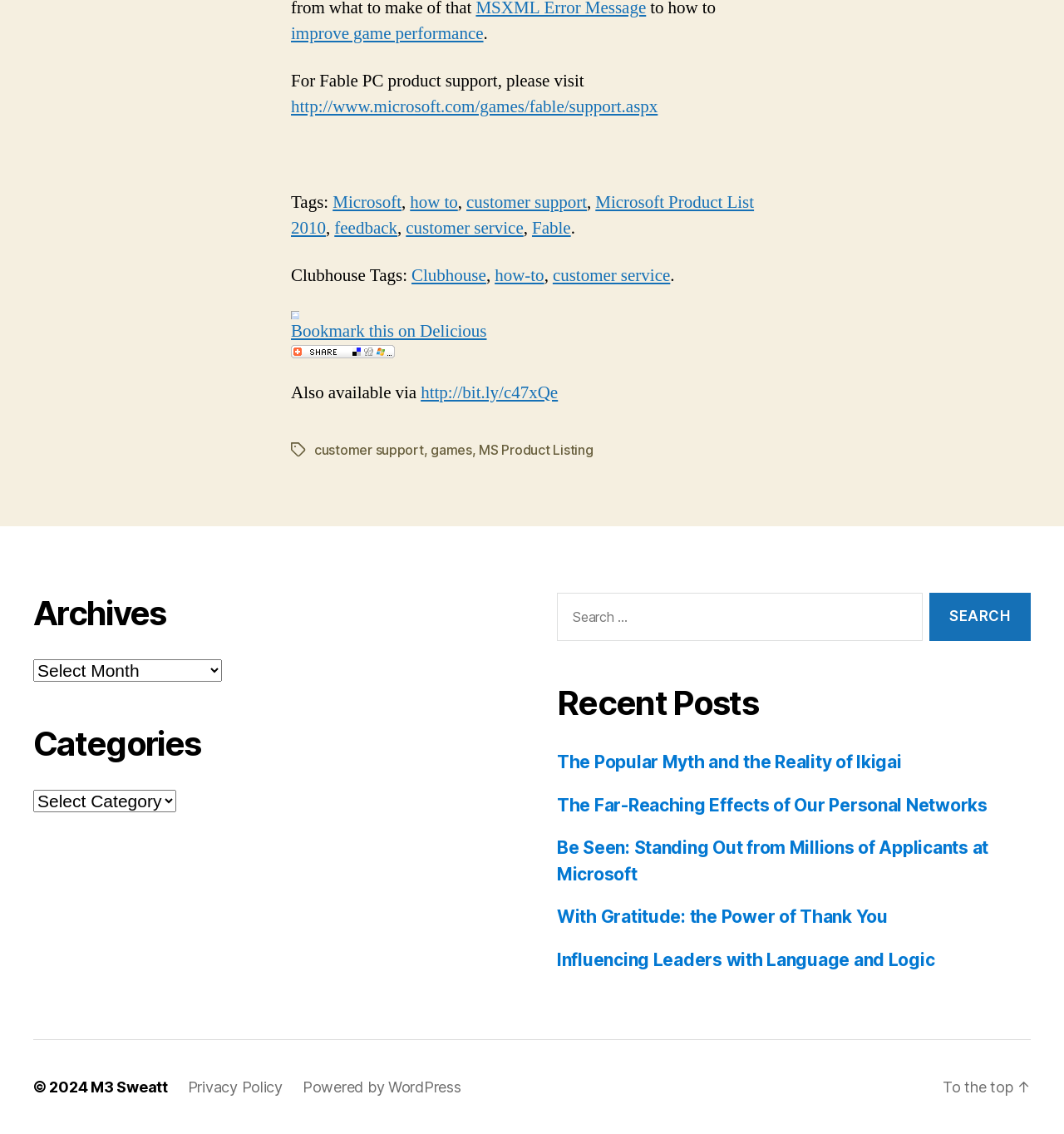Please locate the bounding box coordinates of the element that should be clicked to achieve the given instruction: "Go to the top".

[0.886, 0.951, 0.969, 0.966]